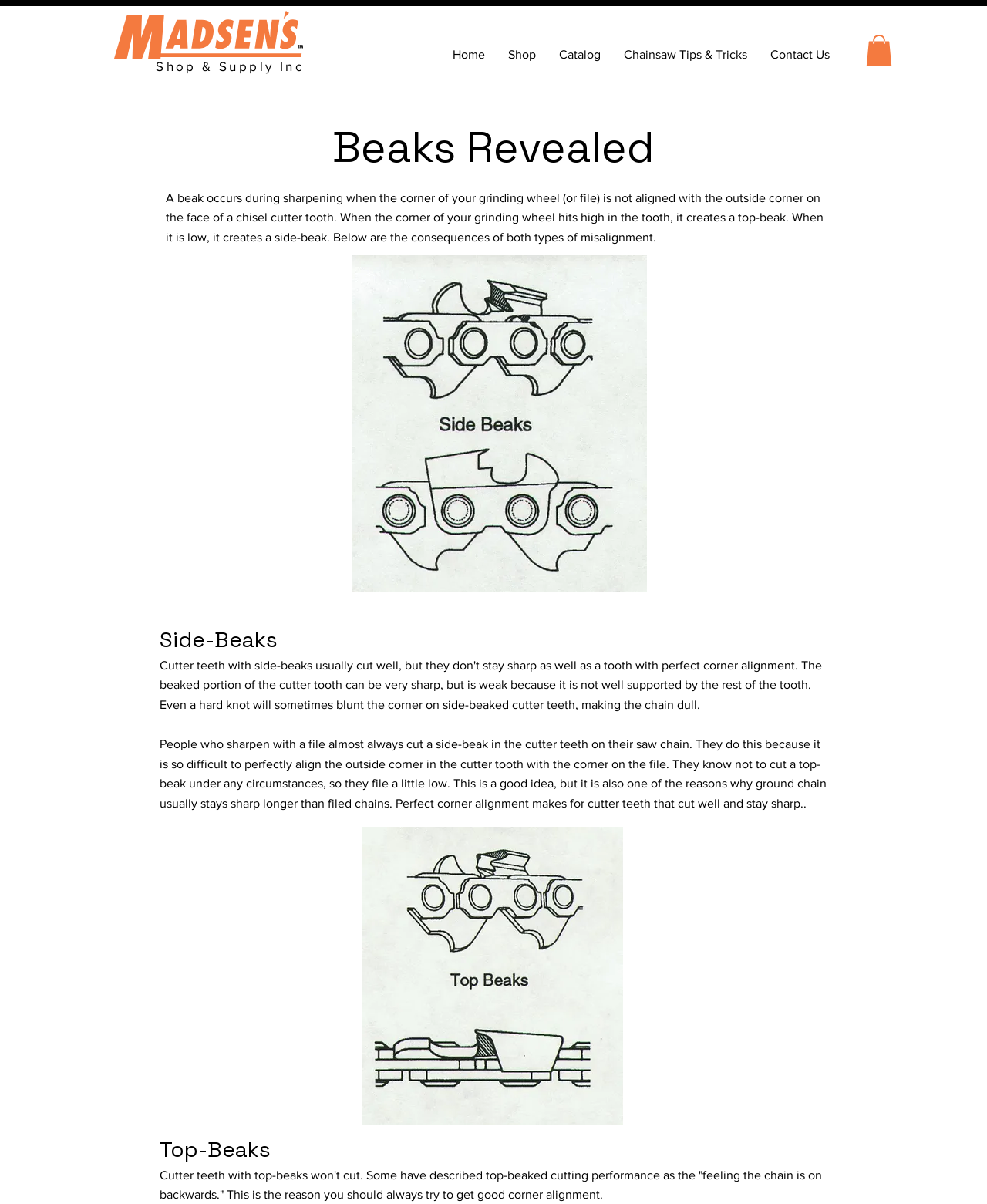Bounding box coordinates must be specified in the format (top-left x, top-left y, bottom-right x, bottom-right y). All values should be floating point numbers between 0 and 1. What are the bounding box coordinates of the UI element described as: Chainsaw Tips & Tricks

[0.62, 0.029, 0.769, 0.061]